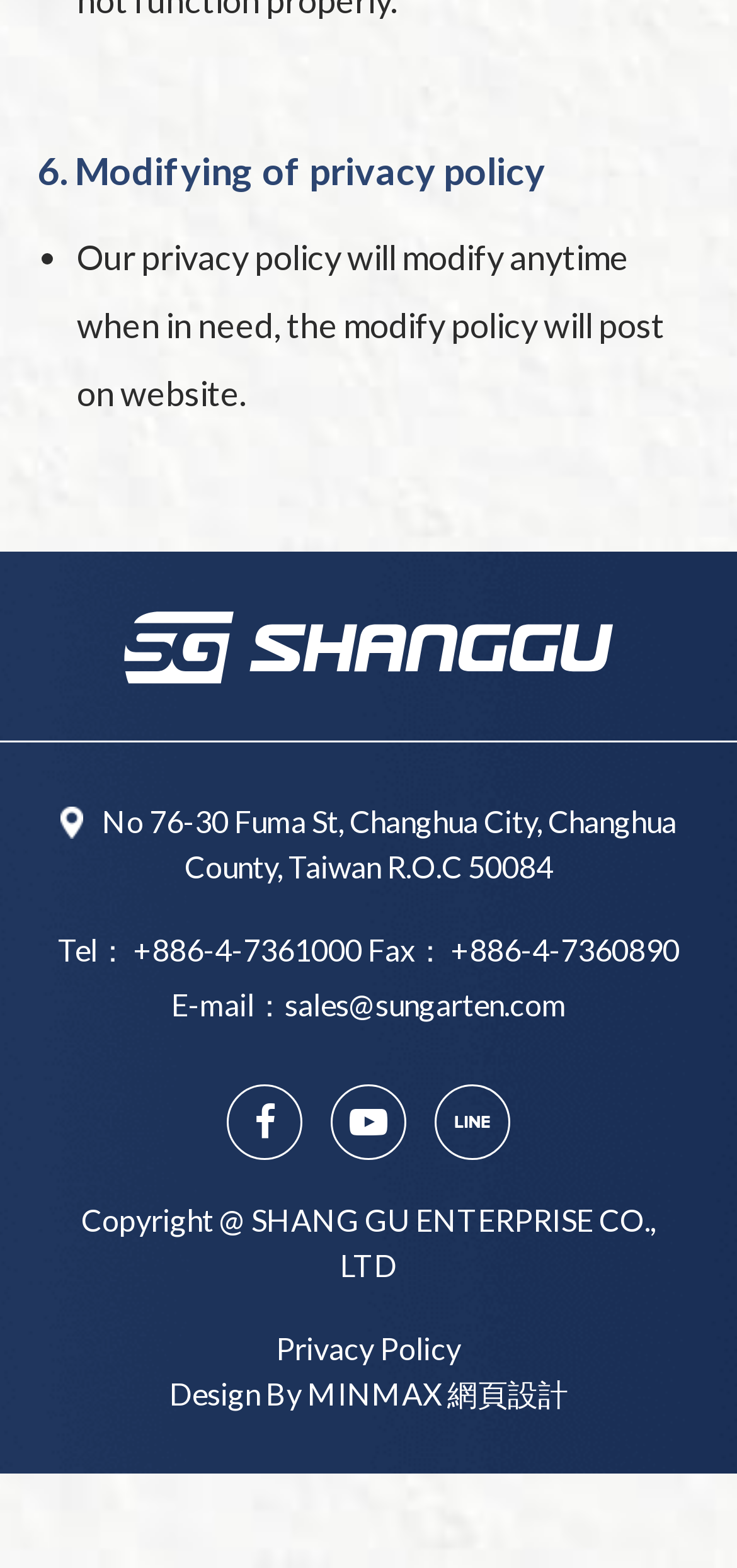Please find the bounding box coordinates of the element's region to be clicked to carry out this instruction: "Call the company".

[0.181, 0.594, 0.491, 0.617]